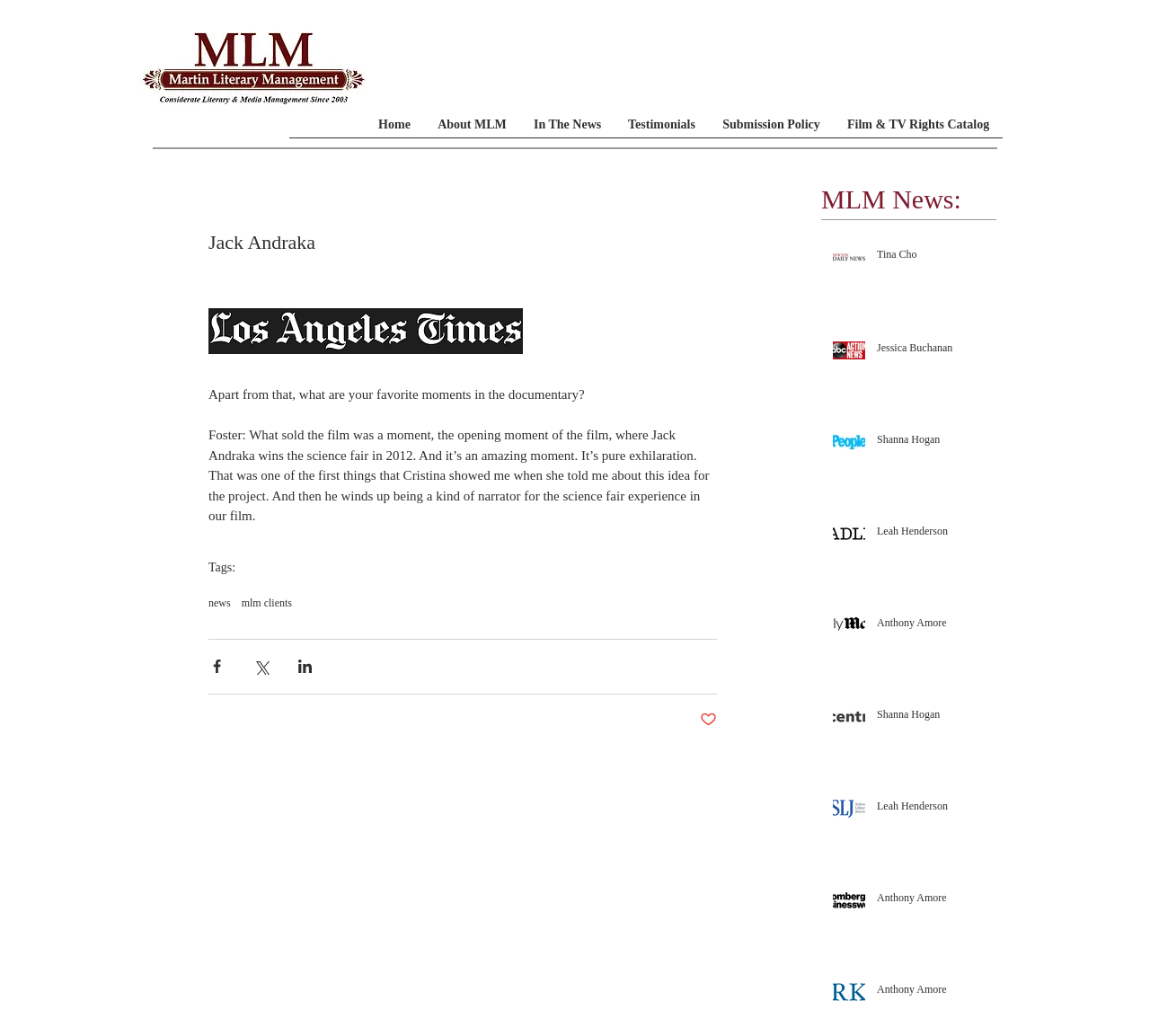Predict the bounding box of the UI element based on the description: "Saint Teresa of Ávila". The coordinates should be four float numbers between 0 and 1, formatted as [left, top, right, bottom].

None